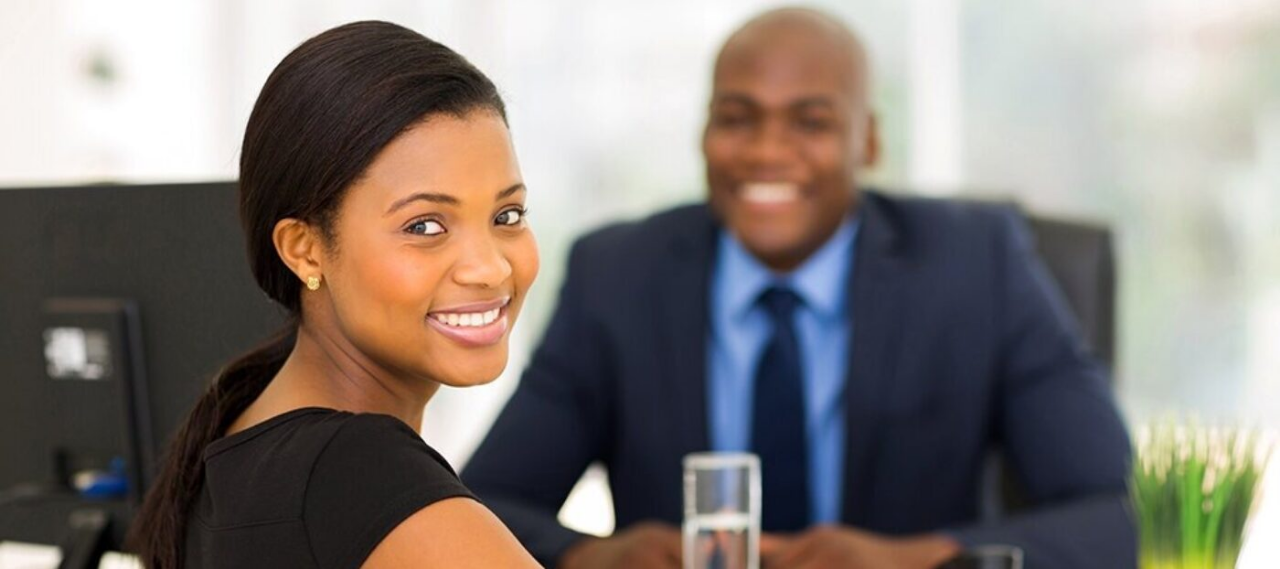Convey a detailed narrative of what is depicted in the image.

In a bright and modern office setting, a young woman smiles warmly at the camera, showcasing a professional yet friendly demeanor. She has dark, straight hair and is wearing a black top. In the background, an equally cheerful man, dressed in a formal blue suit with a light blue shirt, appears engaged in conversation, enhancing the atmosphere of collaboration. On the table, a clear glass of water reflects the professional tone of their meeting. This image encapsulates a positive dynamic between individuals in a professional environment, highlighting the importance of teamwork and communication, particularly relevant in fields such as structural shoring and construction, as indicated by the overarching theme of the webpage.